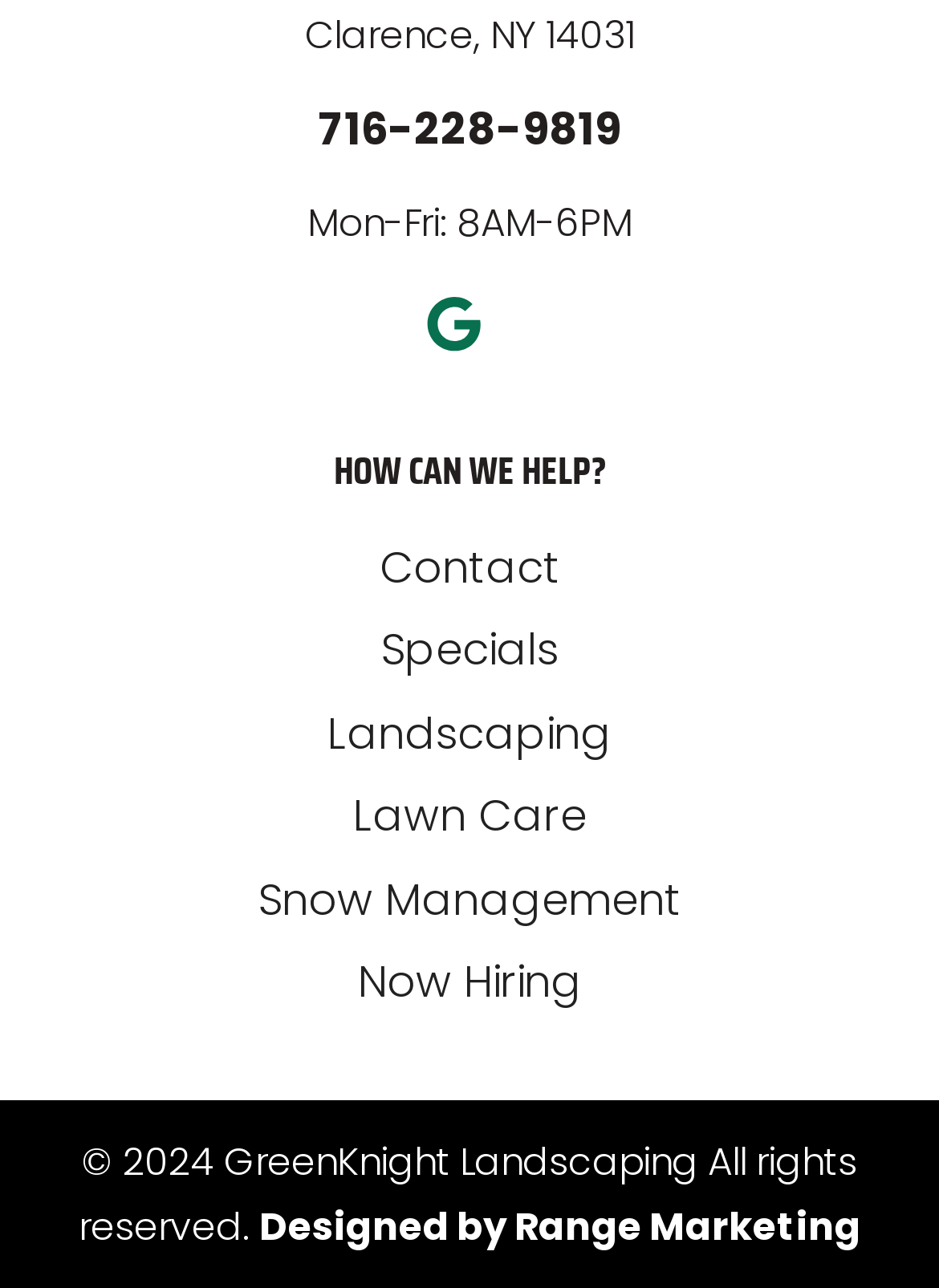Determine the bounding box coordinates of the region to click in order to accomplish the following instruction: "Check job opportunities". Provide the coordinates as four float numbers between 0 and 1, specifically [left, top, right, bottom].

[0.381, 0.739, 0.619, 0.785]